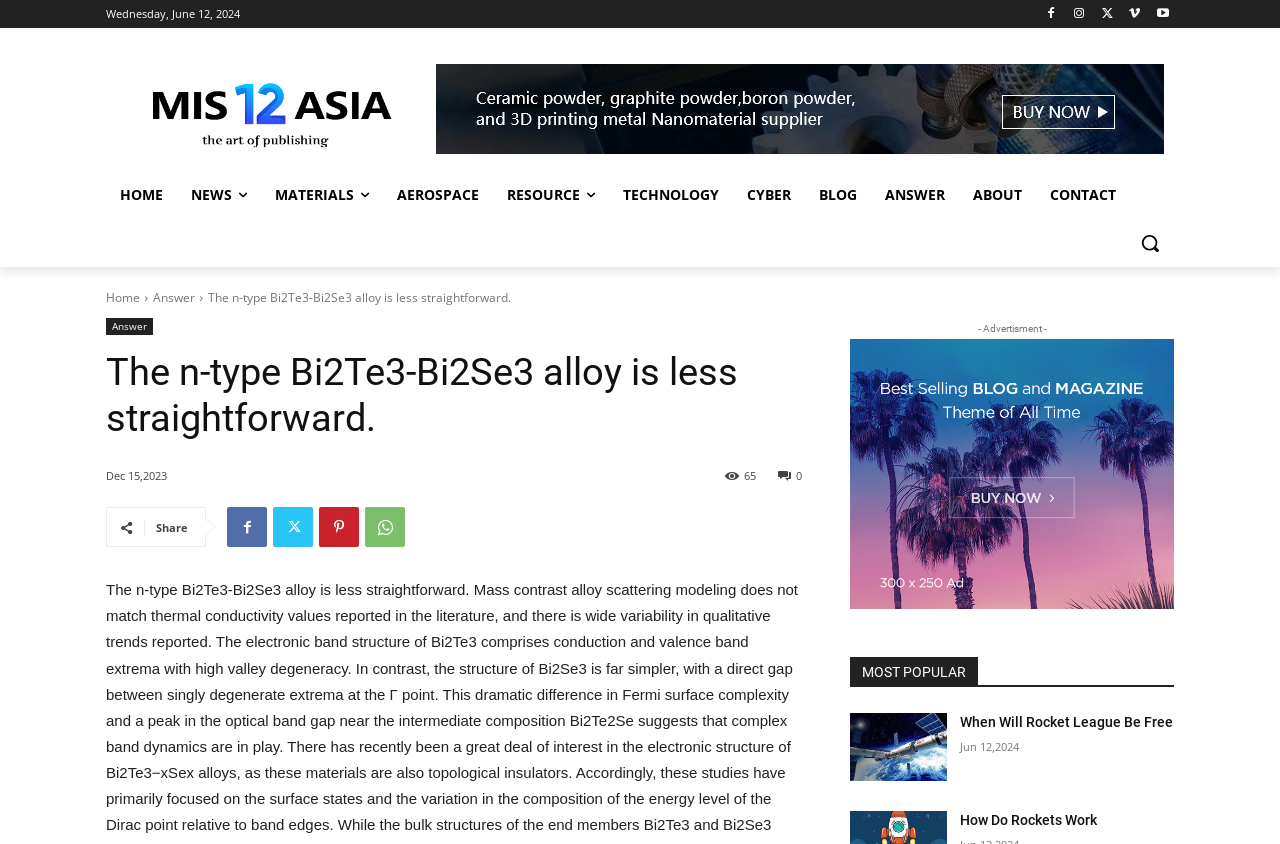What is the date displayed at the top of the webpage?
Answer the question with detailed information derived from the image.

I found the date by looking at the top of the webpage, where I saw a static text element with the content 'Wednesday, June 12, 2024'.